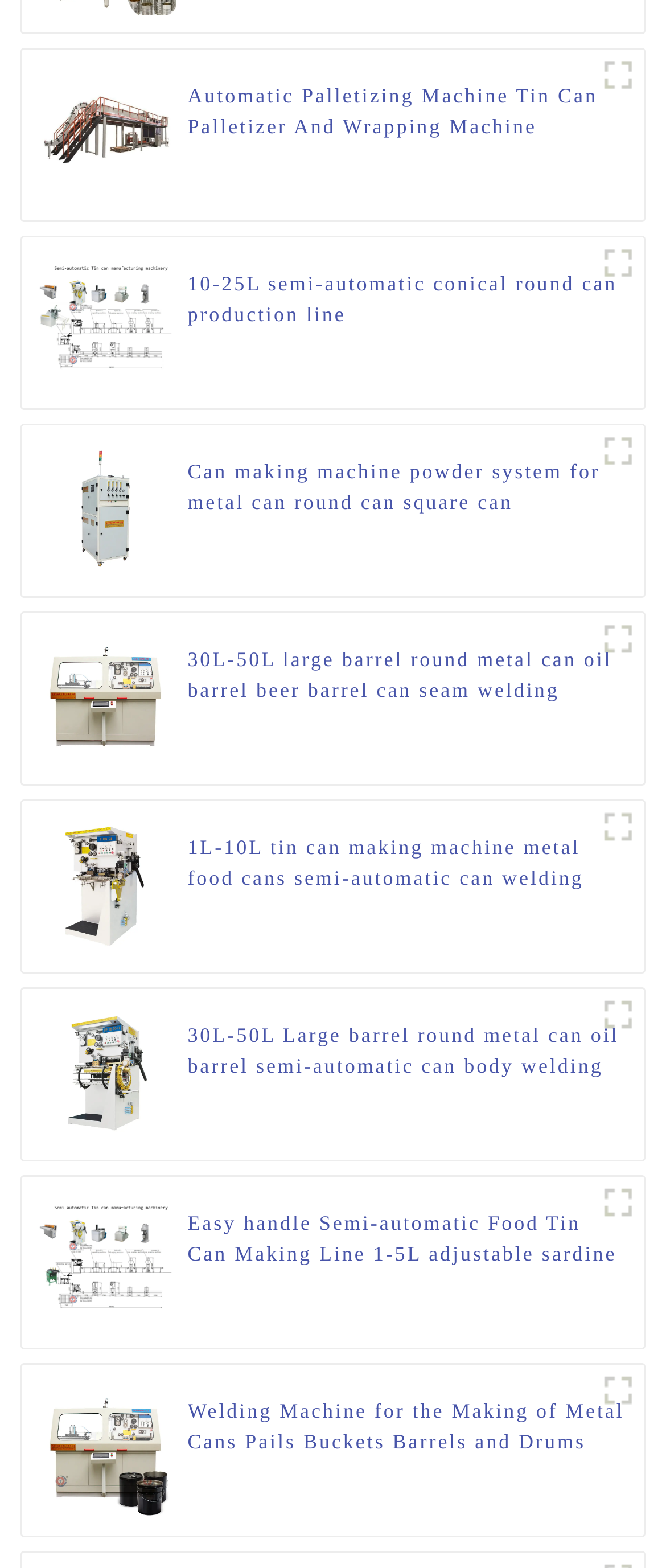Determine the bounding box coordinates for the clickable element required to fulfill the instruction: "go to January 2023". Provide the coordinates as four float numbers between 0 and 1, i.e., [left, top, right, bottom].

None